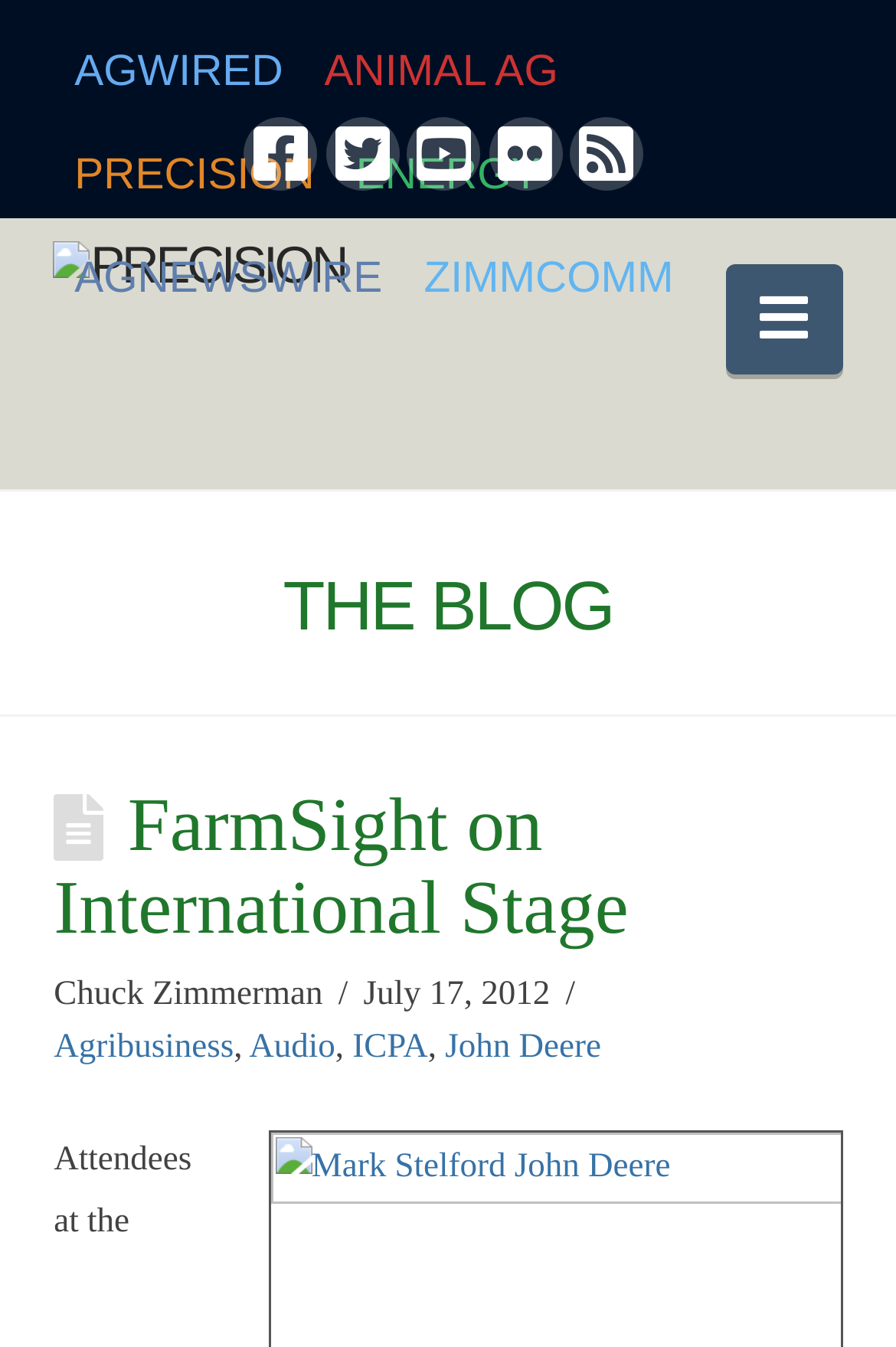Identify the bounding box coordinates of the area that should be clicked in order to complete the given instruction: "Read THE BLOG section". The bounding box coordinates should be four float numbers between 0 and 1, i.e., [left, top, right, bottom].

[0.06, 0.416, 0.94, 0.479]